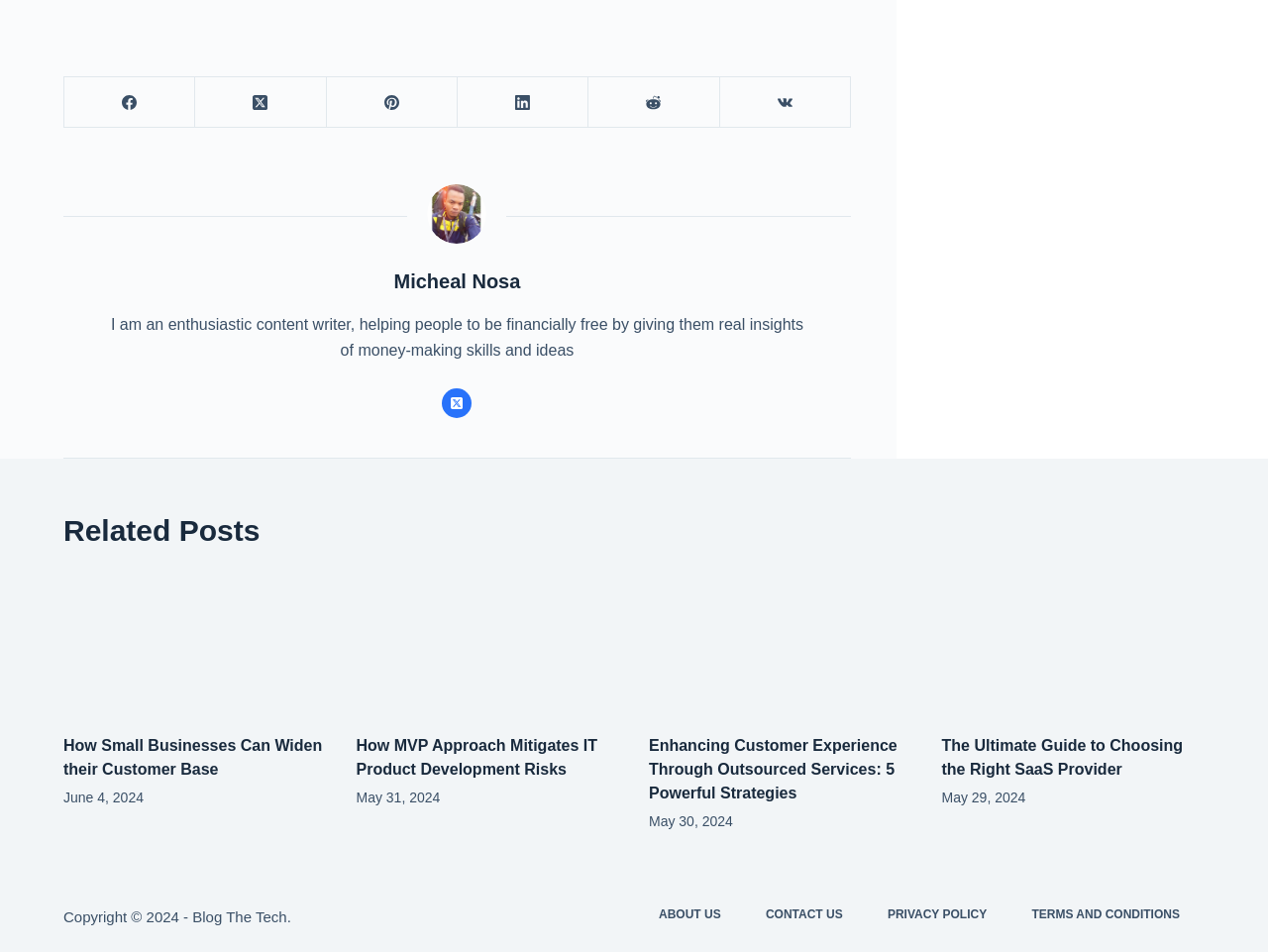Highlight the bounding box coordinates of the element that should be clicked to carry out the following instruction: "Go to ABOUT US page". The coordinates must be given as four float numbers ranging from 0 to 1, i.e., [left, top, right, bottom].

[0.51, 0.953, 0.578, 0.97]